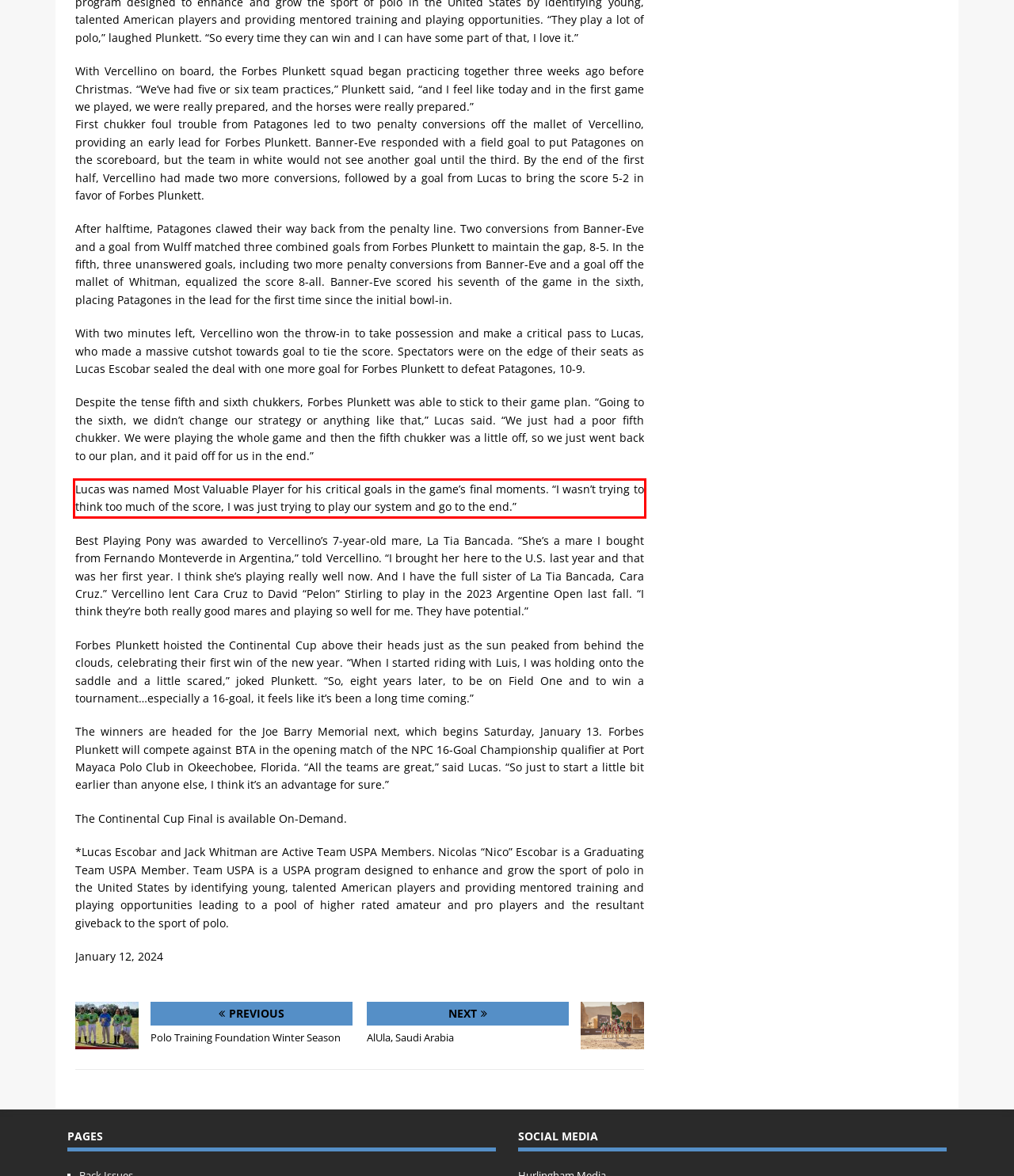You have a screenshot of a webpage where a UI element is enclosed in a red rectangle. Perform OCR to capture the text inside this red rectangle.

Lucas was named Most Valuable Player for his critical goals in the game’s final moments. “I wasn’t trying to think too much of the score, I was just trying to play our system and go to the end.”